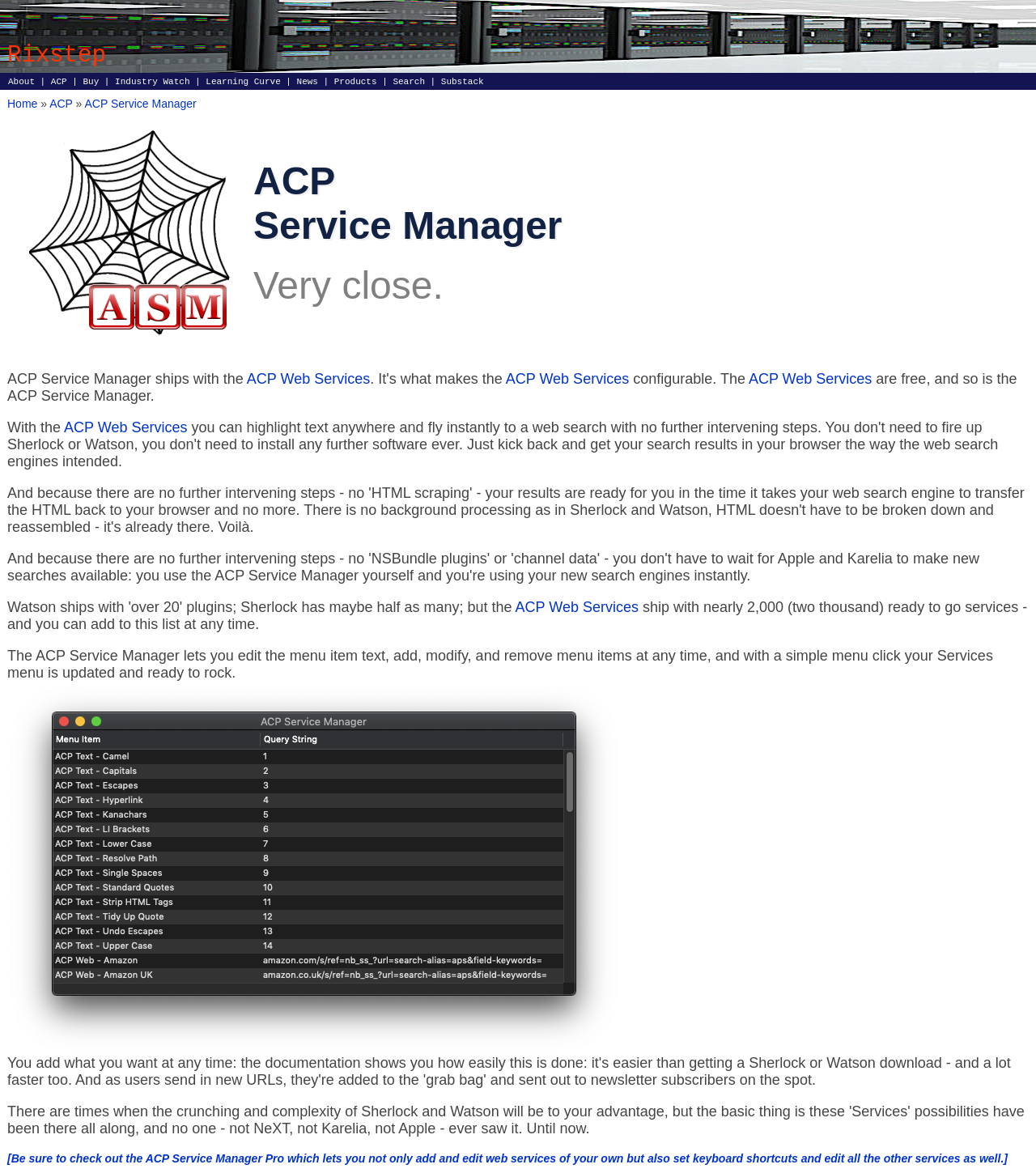What is the name of the advanced version of the service manager?
Please use the image to deliver a detailed and complete answer.

The name of the advanced version of the service manager can be found in the link '[Be sure to check out the ACP Service Manager Pro...]' located at the bottom of the webpage, which provides additional information about the features of the ACP Service Manager.